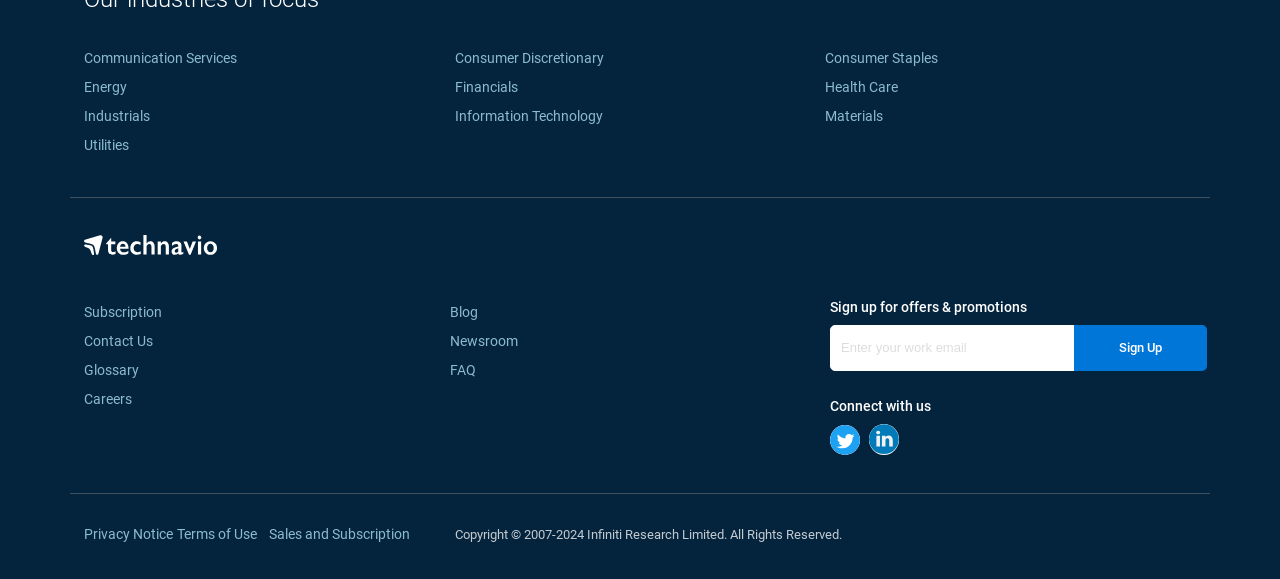What social media platforms are linked?
Refer to the image and provide a thorough answer to the question.

The webpage has links to social media platforms, including Twitter and Linkedin, which are represented by their respective logos and are likely used to connect with the company or organization.